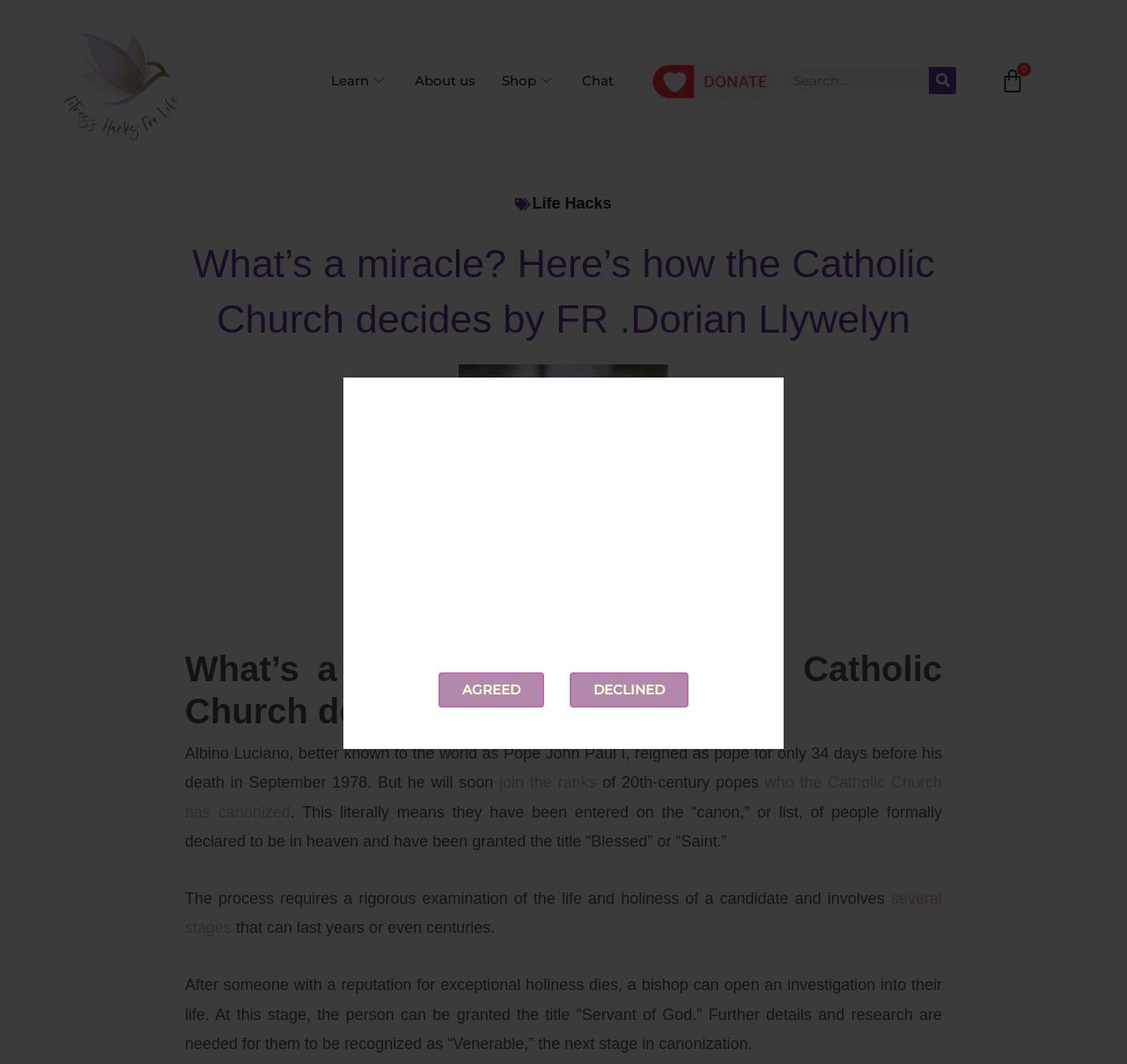Select the bounding box coordinates of the element I need to click to carry out the following instruction: "Read about the author".

[0.383, 0.372, 0.617, 0.62]